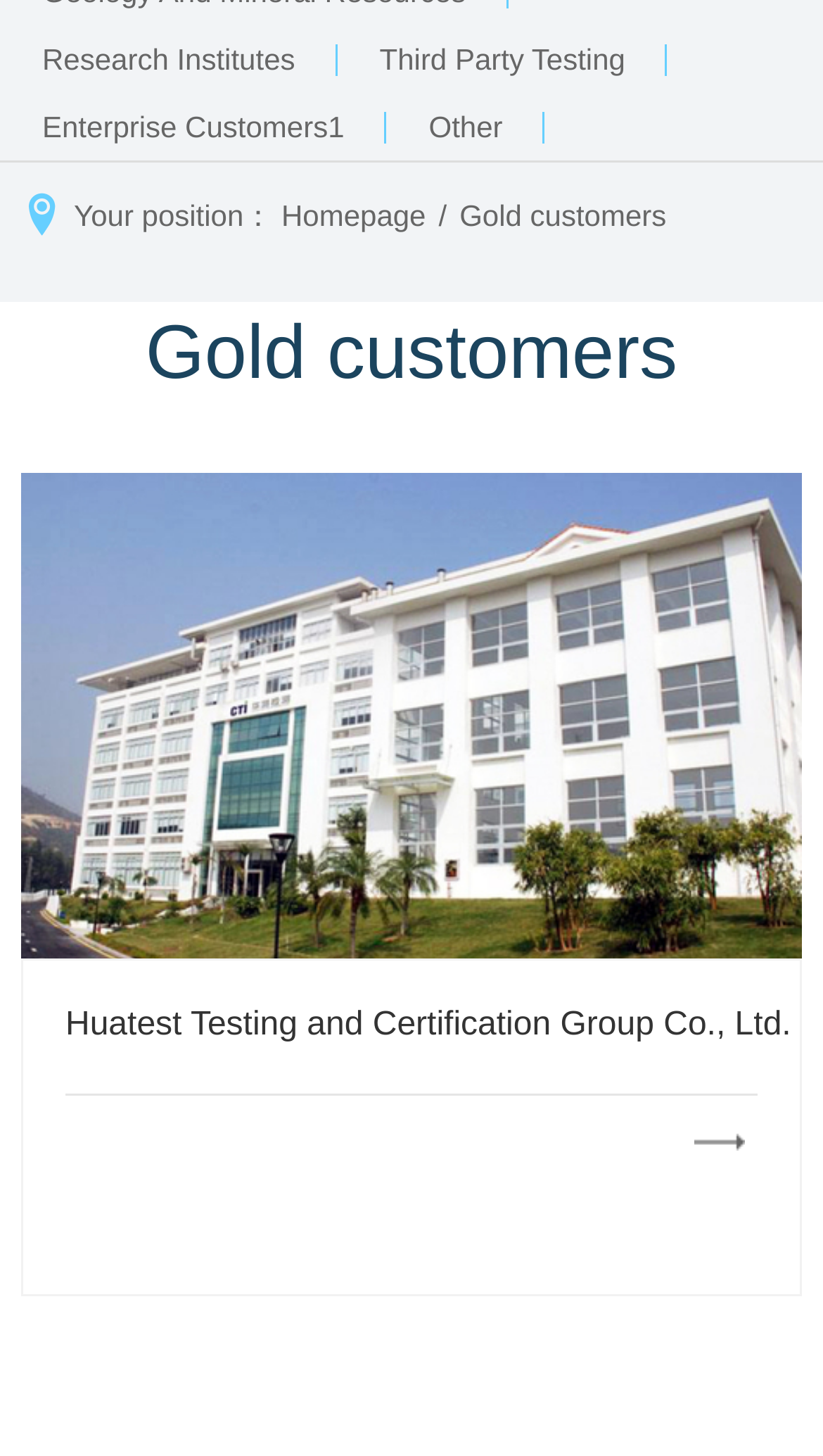From the webpage screenshot, identify the region described by See more information. Provide the bounding box coordinates as (top-left x, top-left y, bottom-right x, bottom-right y), with each value being a floating point number between 0 and 1.

[0.079, 0.75, 0.921, 0.806]